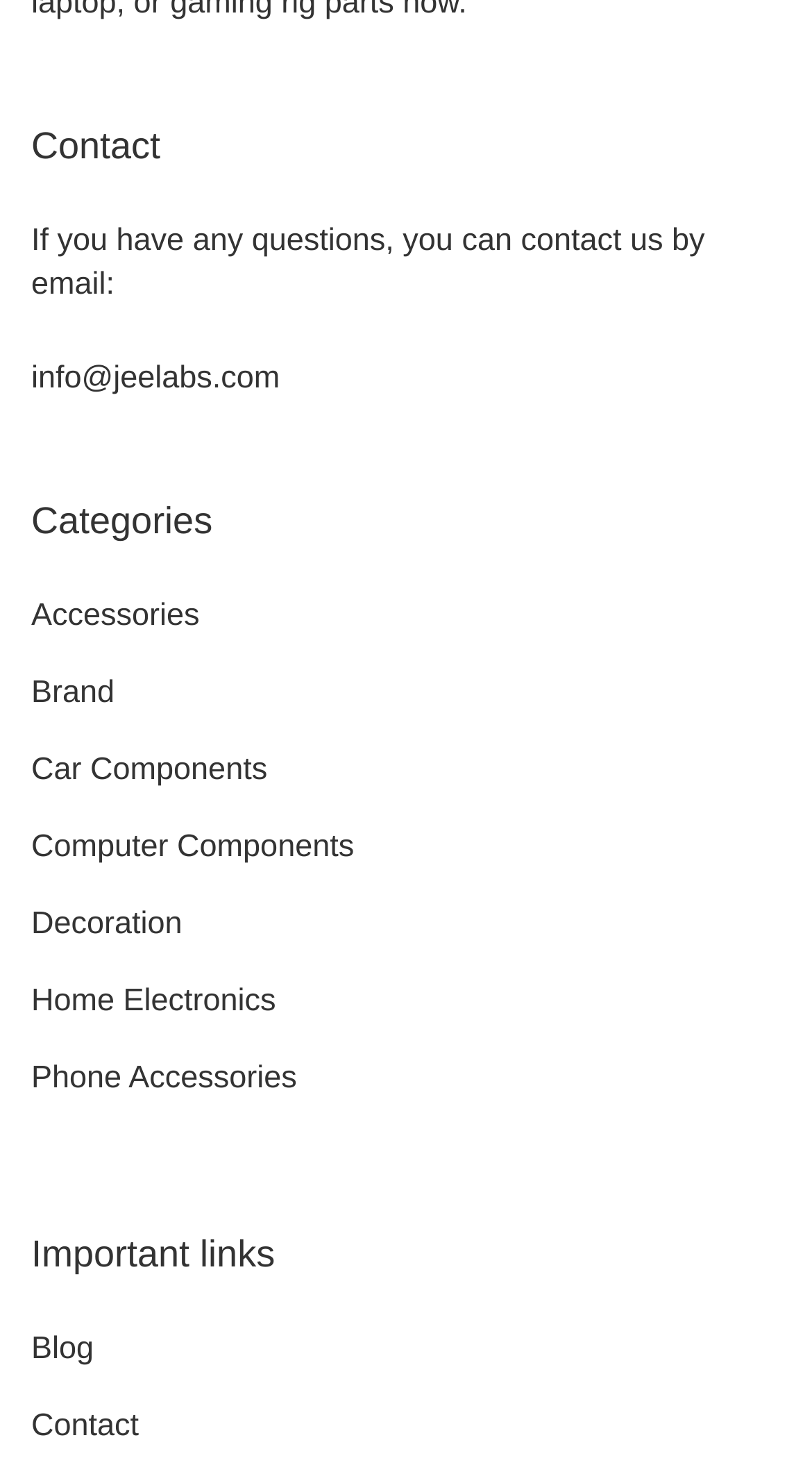How many categories are listed?
Answer the question with a single word or phrase by looking at the picture.

8